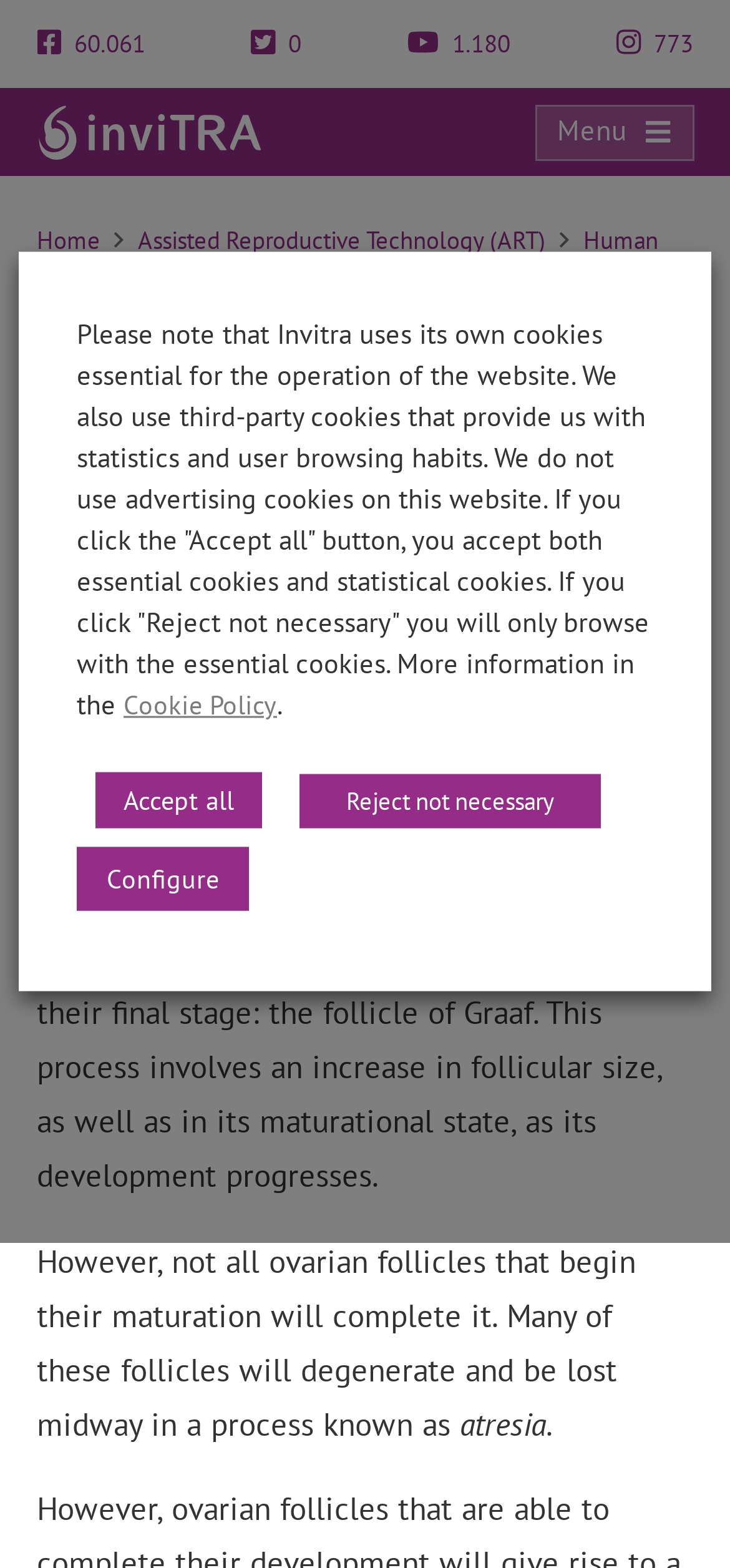Identify the bounding box coordinates for the UI element described as: "Assisted Reproductive Technology (ART)". The coordinates should be provided as four floats between 0 and 1: [left, top, right, bottom].

[0.188, 0.143, 0.747, 0.164]